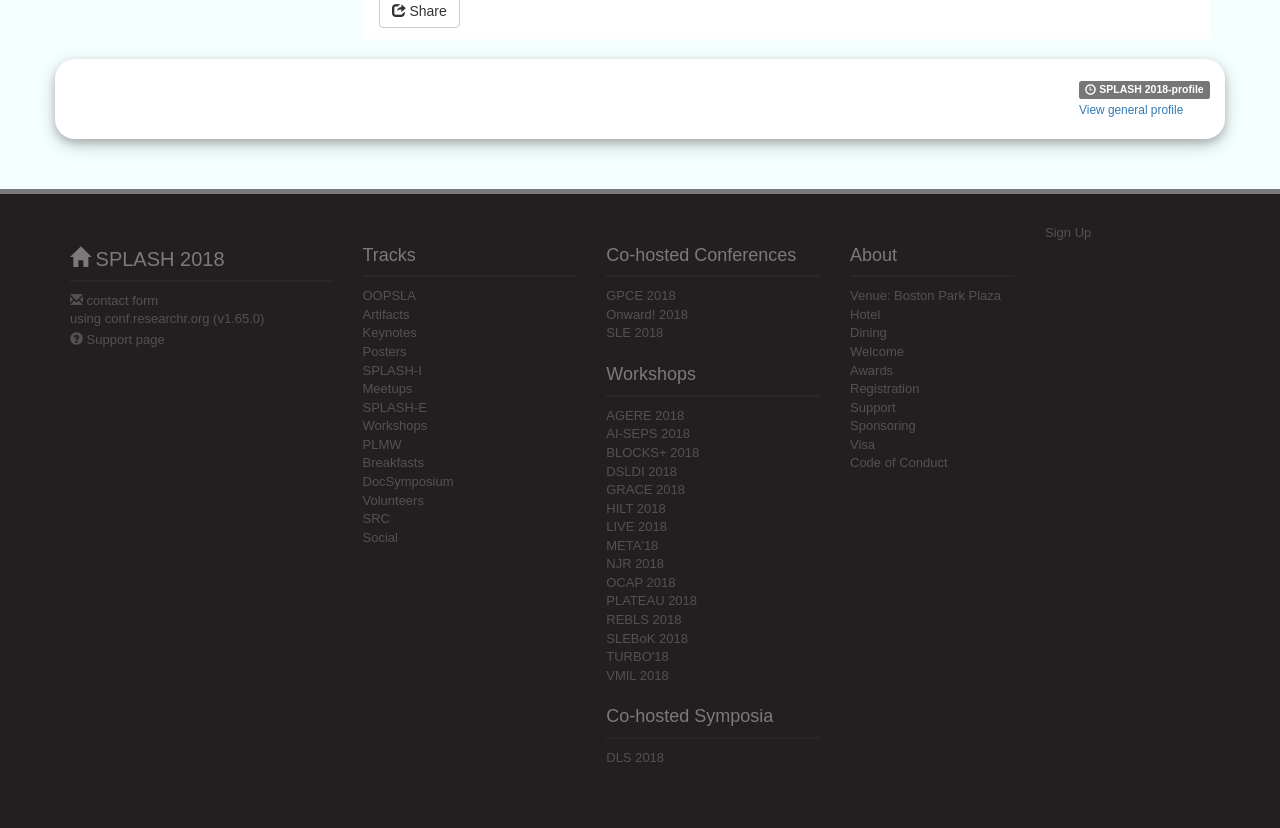Locate the bounding box coordinates of the UI element described by: "Dining". Provide the coordinates as four float numbers between 0 and 1, formatted as [left, top, right, bottom].

[0.664, 0.393, 0.693, 0.411]